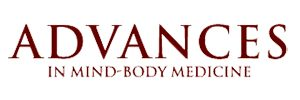Illustrate the image with a detailed and descriptive caption.

The image features the title "Advances in Mind-Body Medicine" prominently displayed in an elegant font. The text appears in a deep red color, which conveys a sense of warmth and serenity, aligning with the themes of wellness and holistic health typically associated with mind-body medicine. This image likely serves as a header for an article or section focused on research and developments in the field, particularly concerning therapeutic practices that integrate mental and physical health strategies. The overall presentation suggests a professional and scholarly approach to the topic, inviting readers to explore new findings and insights regarding mind-body interactions in health care.